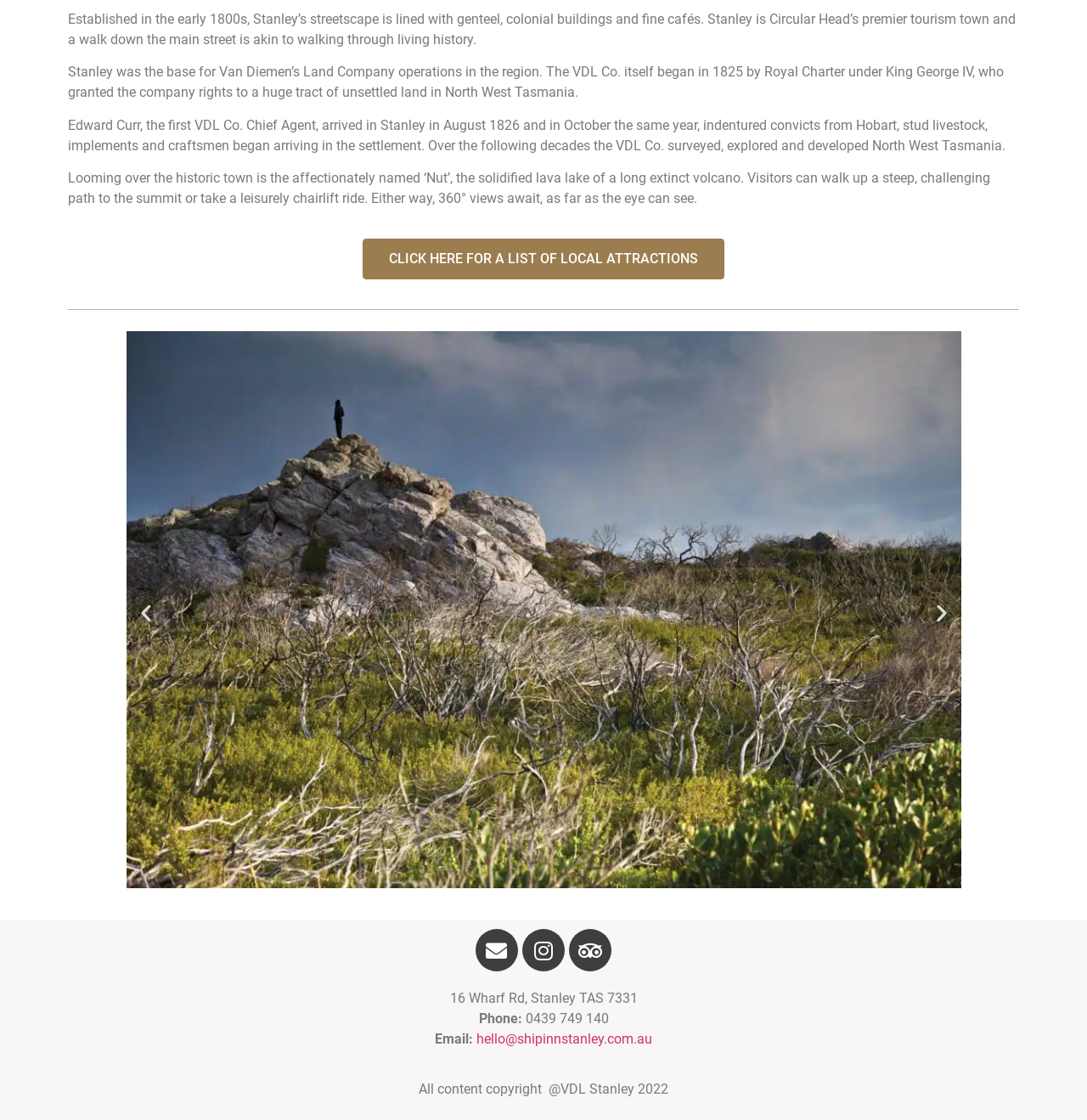Calculate the bounding box coordinates of the UI element given the description: "Instagram".

[0.48, 0.83, 0.52, 0.867]